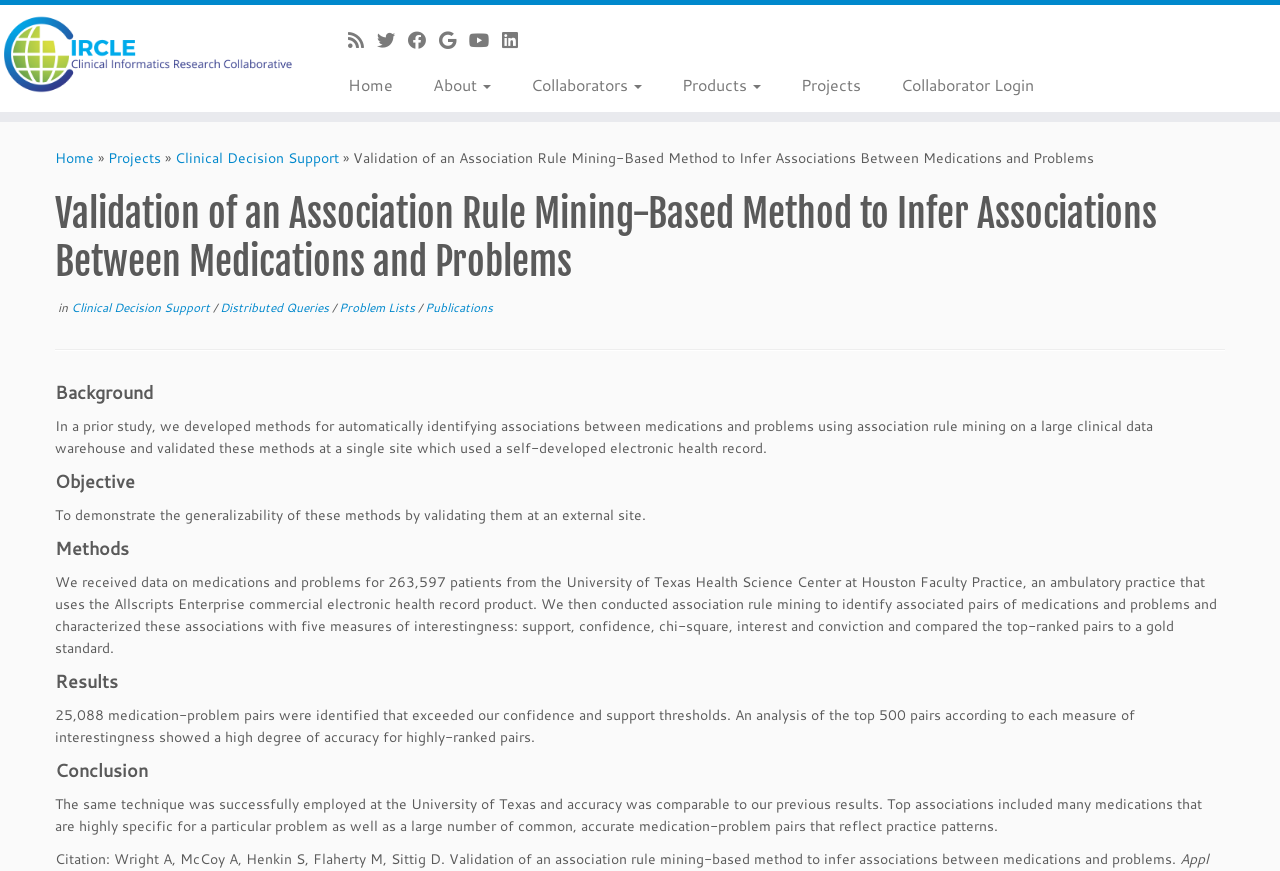Can you find the bounding box coordinates for the element that needs to be clicked to execute this instruction: "Go to the Home page"? The coordinates should be given as four float numbers between 0 and 1, i.e., [left, top, right, bottom].

[0.268, 0.079, 0.323, 0.116]